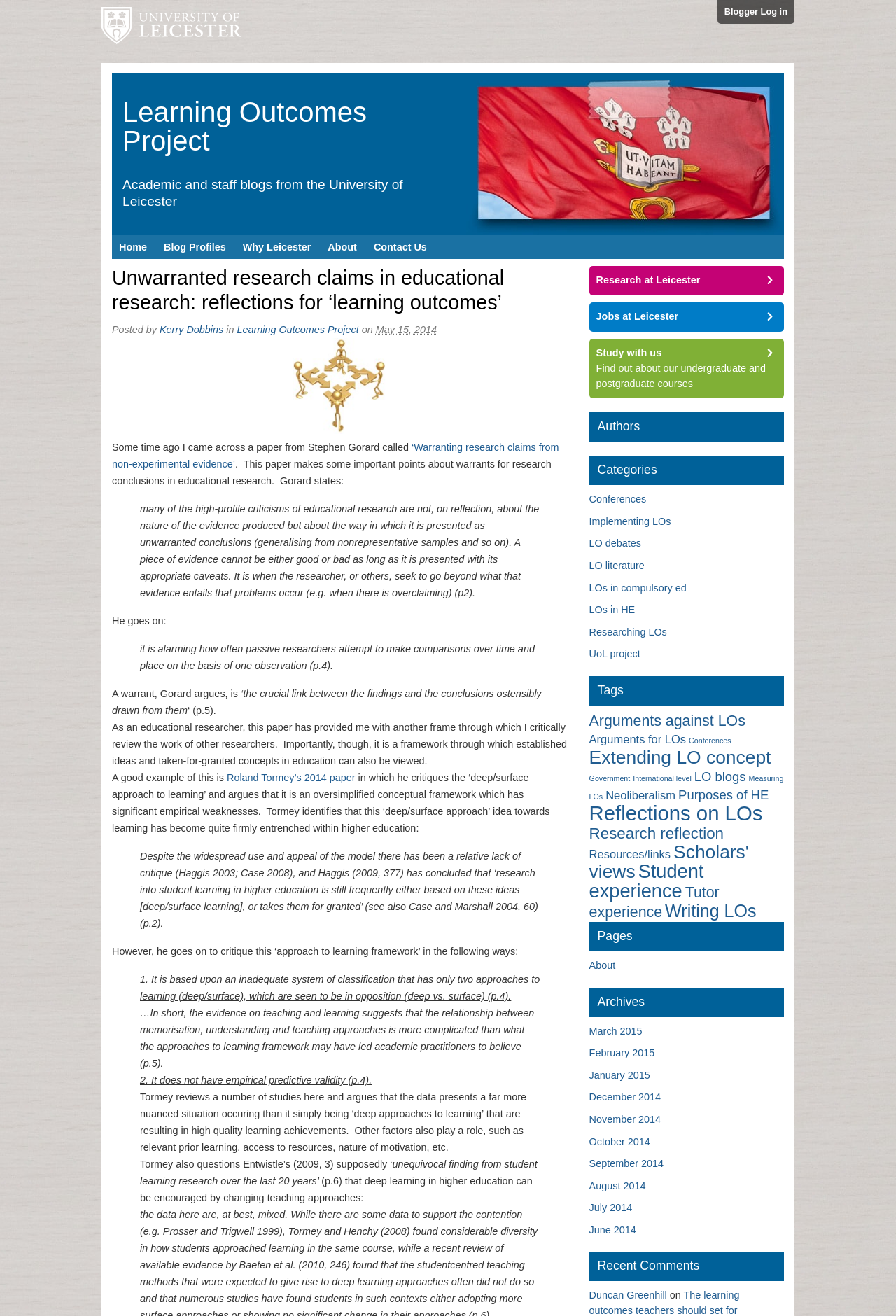What is the title of the paper mentioned in the blog post?
From the image, respond using a single word or phrase.

Warranting research claims from non-experimental evidence